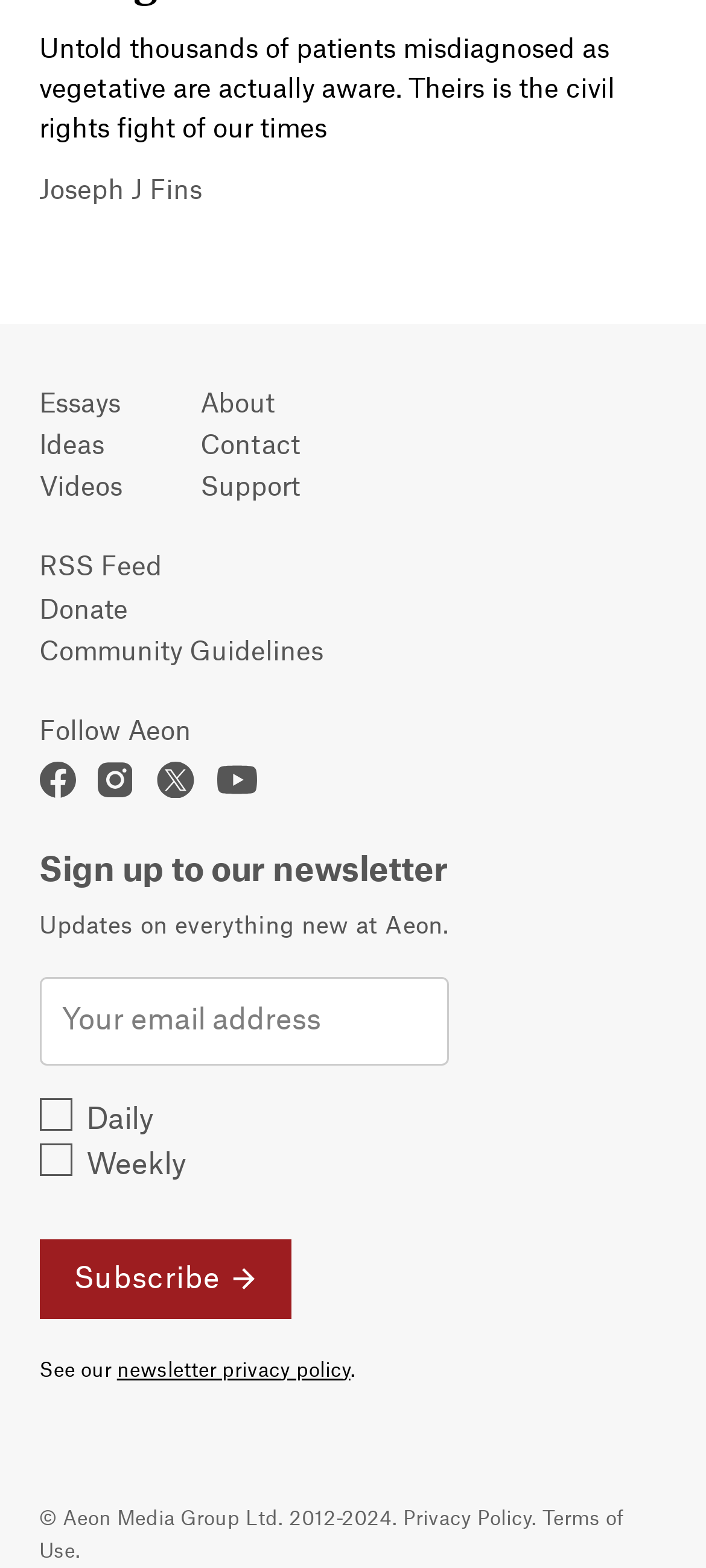Please identify the bounding box coordinates of the area that needs to be clicked to fulfill the following instruction: "Follow Aeon on Facebook."

[0.055, 0.485, 0.139, 0.509]